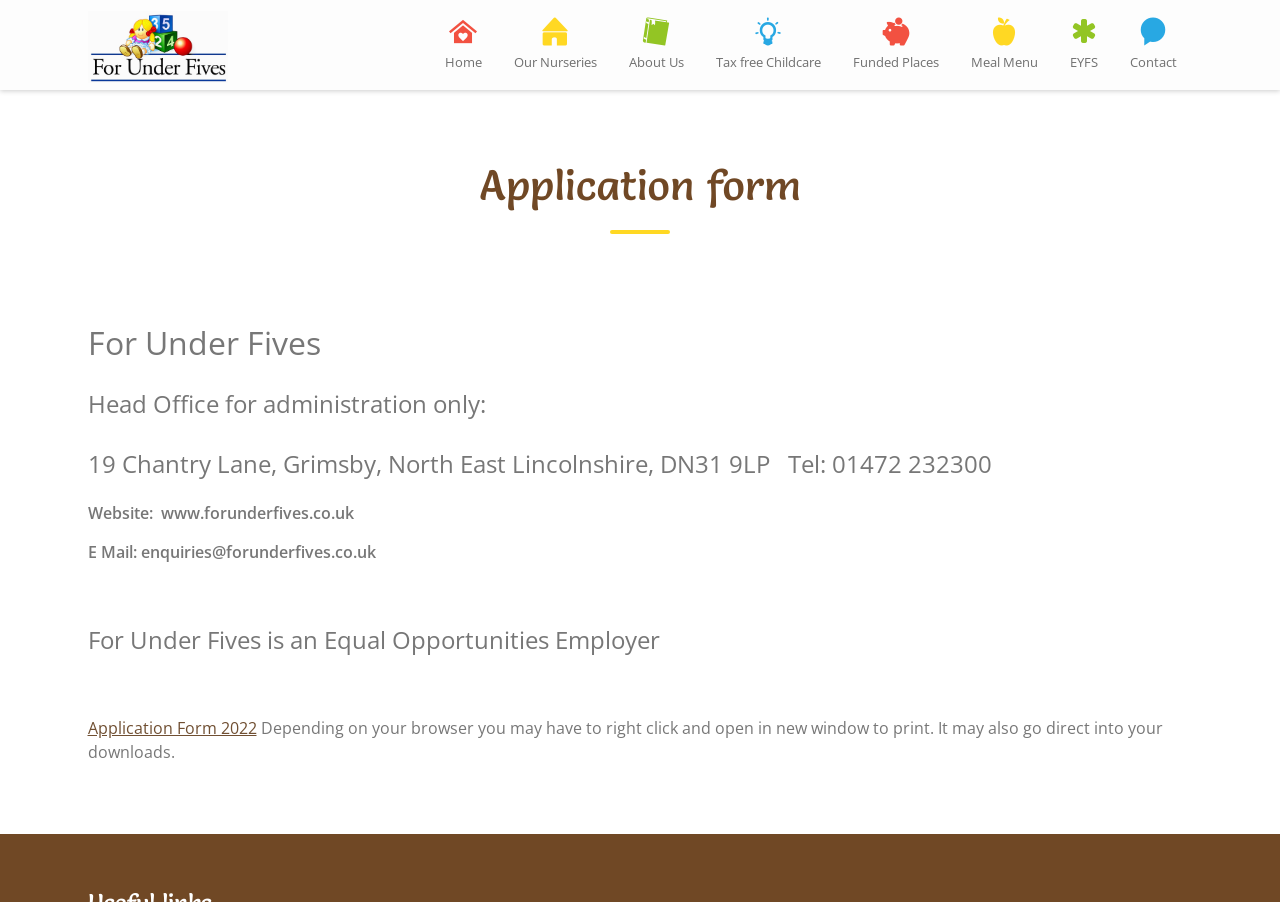Give a one-word or short phrase answer to this question: 
What is the link to download the application form?

Application Form 2022